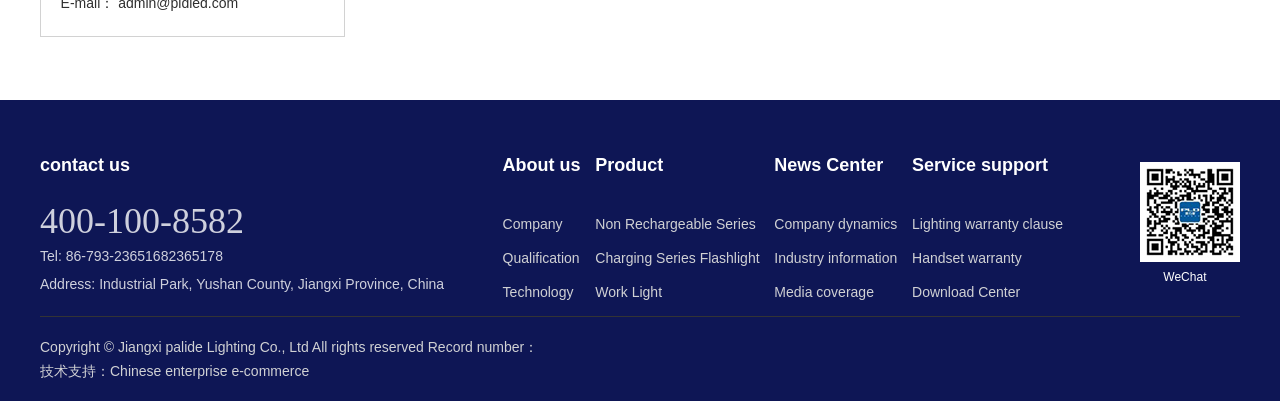Determine the bounding box coordinates for the region that must be clicked to execute the following instruction: "View company information".

[0.393, 0.533, 0.454, 0.586]